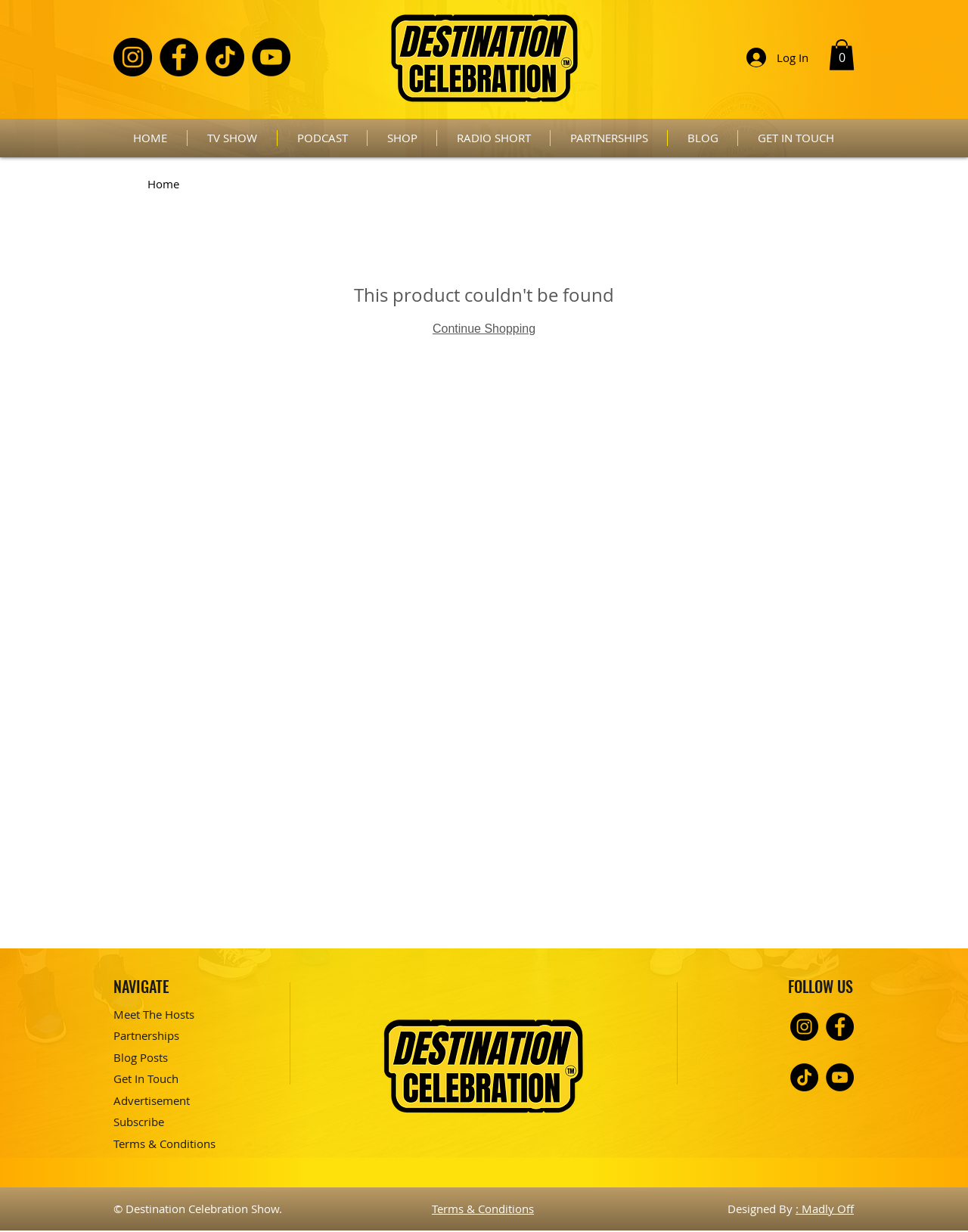Please determine the bounding box coordinates, formatted as (top-left x, top-left y, bottom-right x, bottom-right y), with all values as floating point numbers between 0 and 1. Identify the bounding box of the region described as: Meet The Hosts

[0.117, 0.817, 0.201, 0.829]